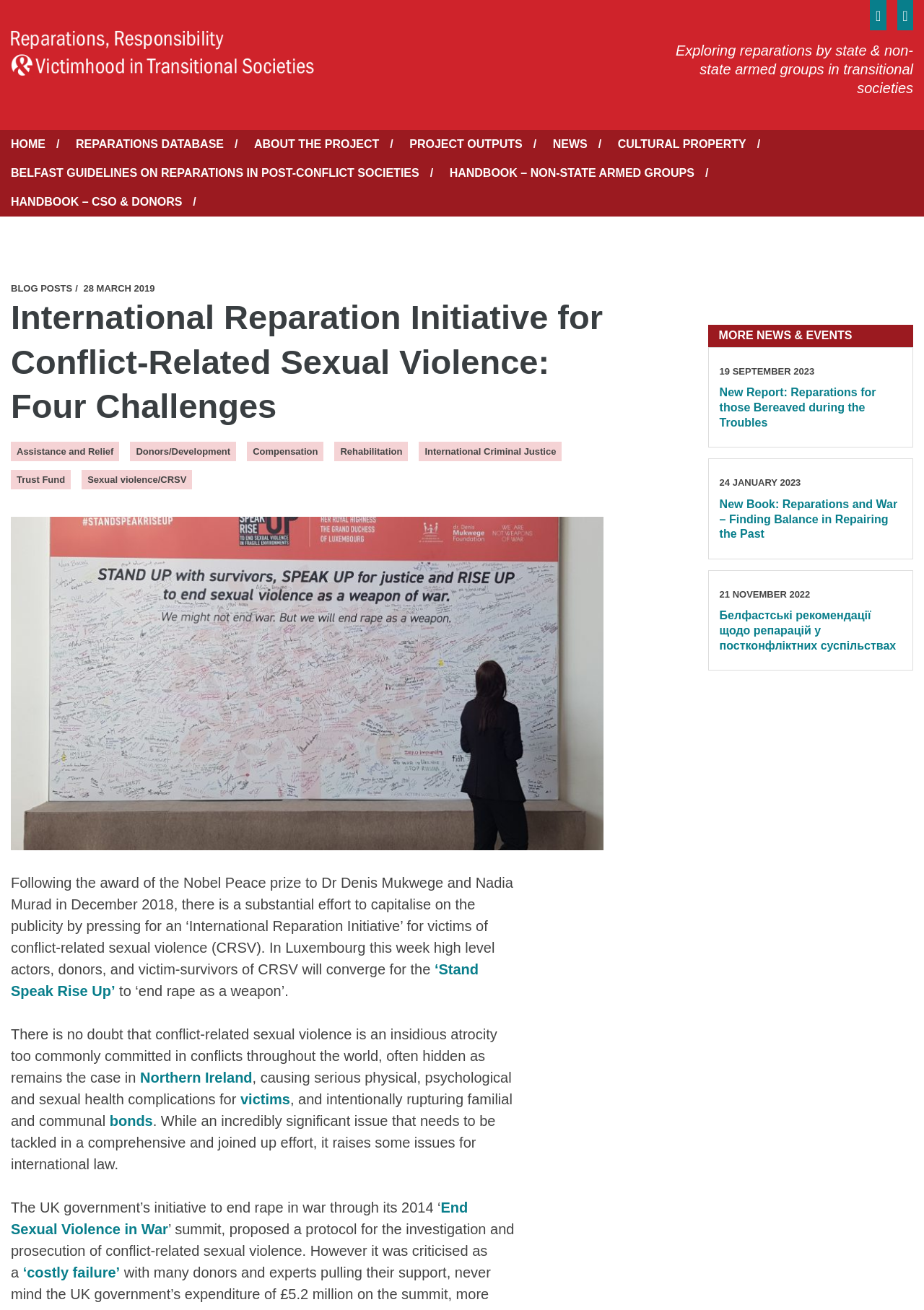Kindly determine the bounding box coordinates of the area that needs to be clicked to fulfill this instruction: "Learn about the Stockton Center for Community Engagement and Service Learning".

None